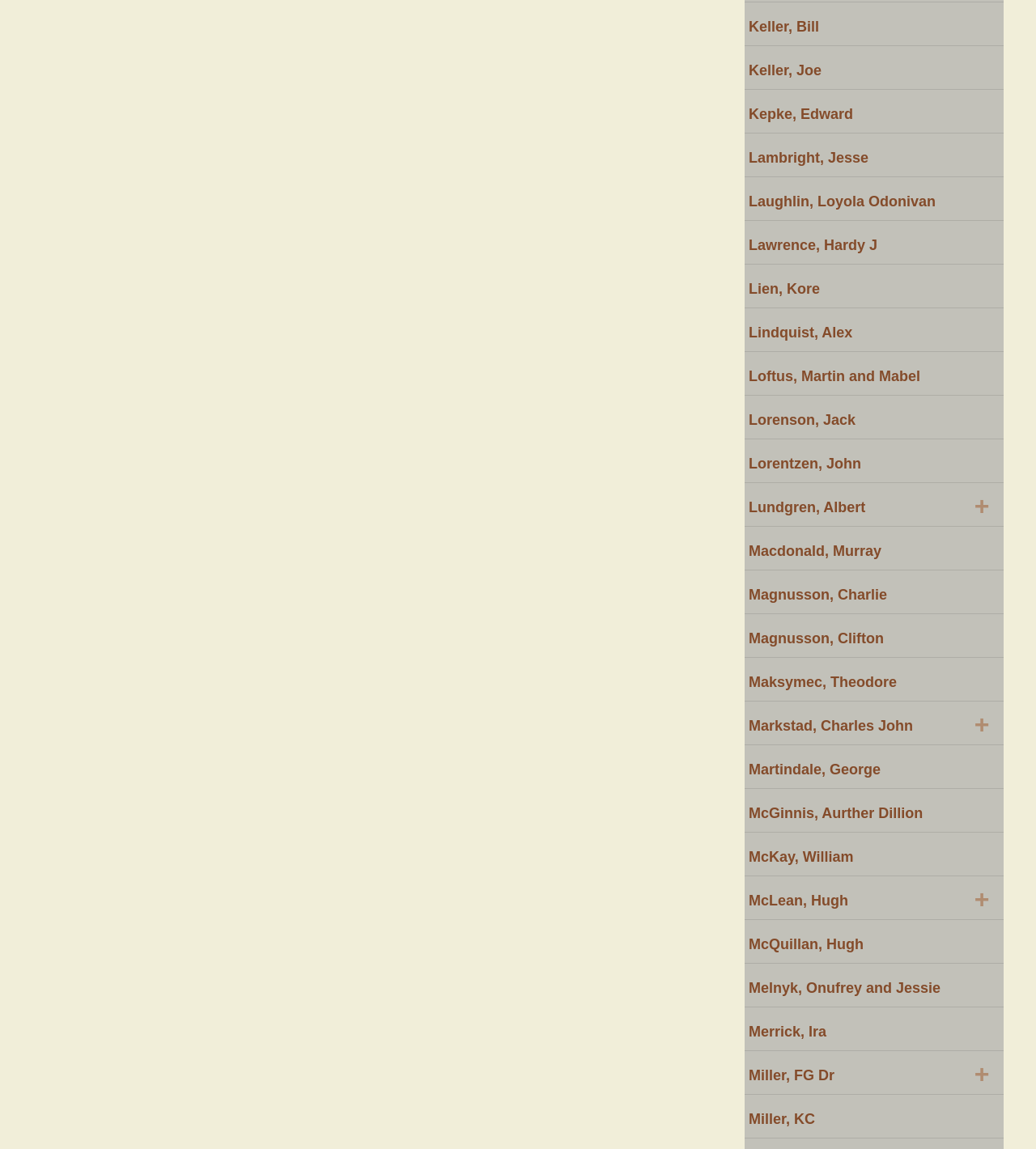Provide a single word or phrase answer to the question: 
Are the names in alphabetical order?

Yes